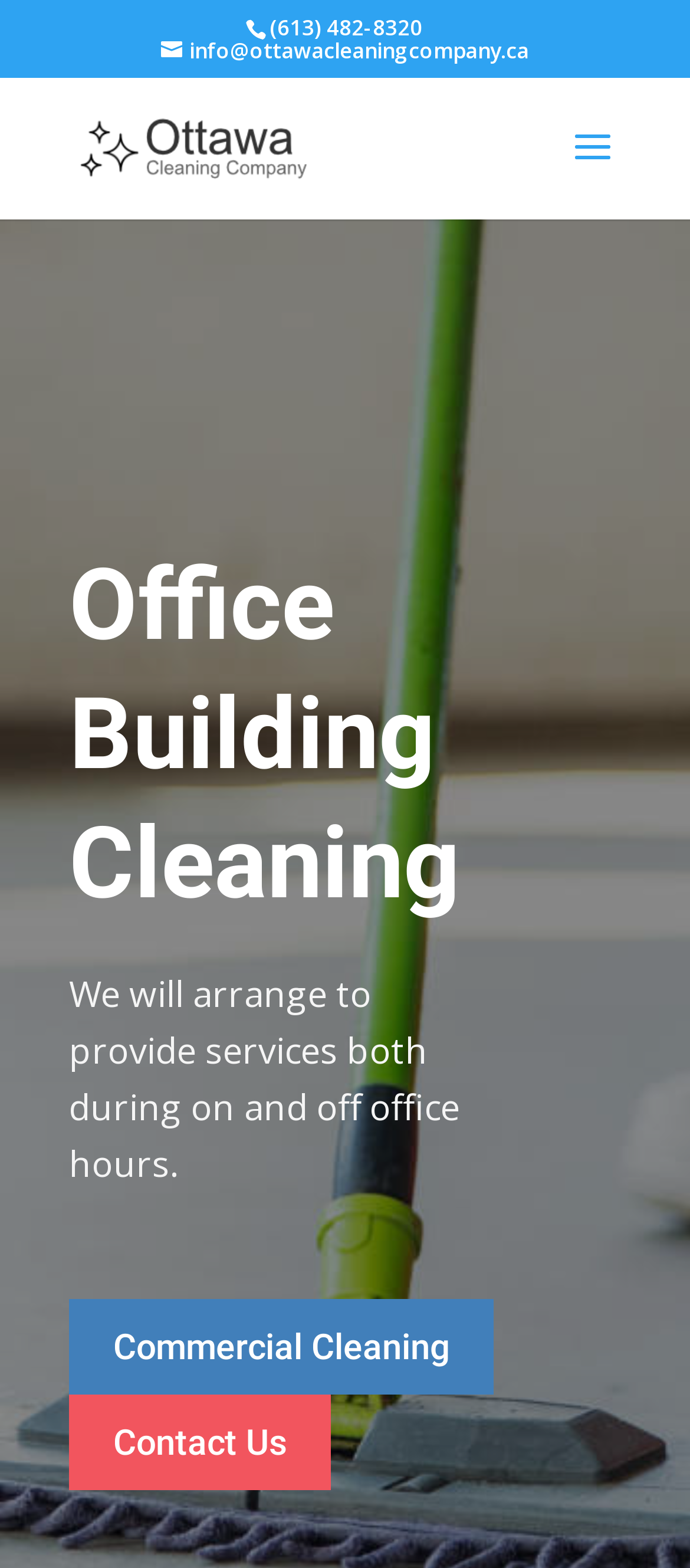Provide a short answer to the following question with just one word or phrase: What is the email address to contact?

info@ottawacleaningcompany.ca